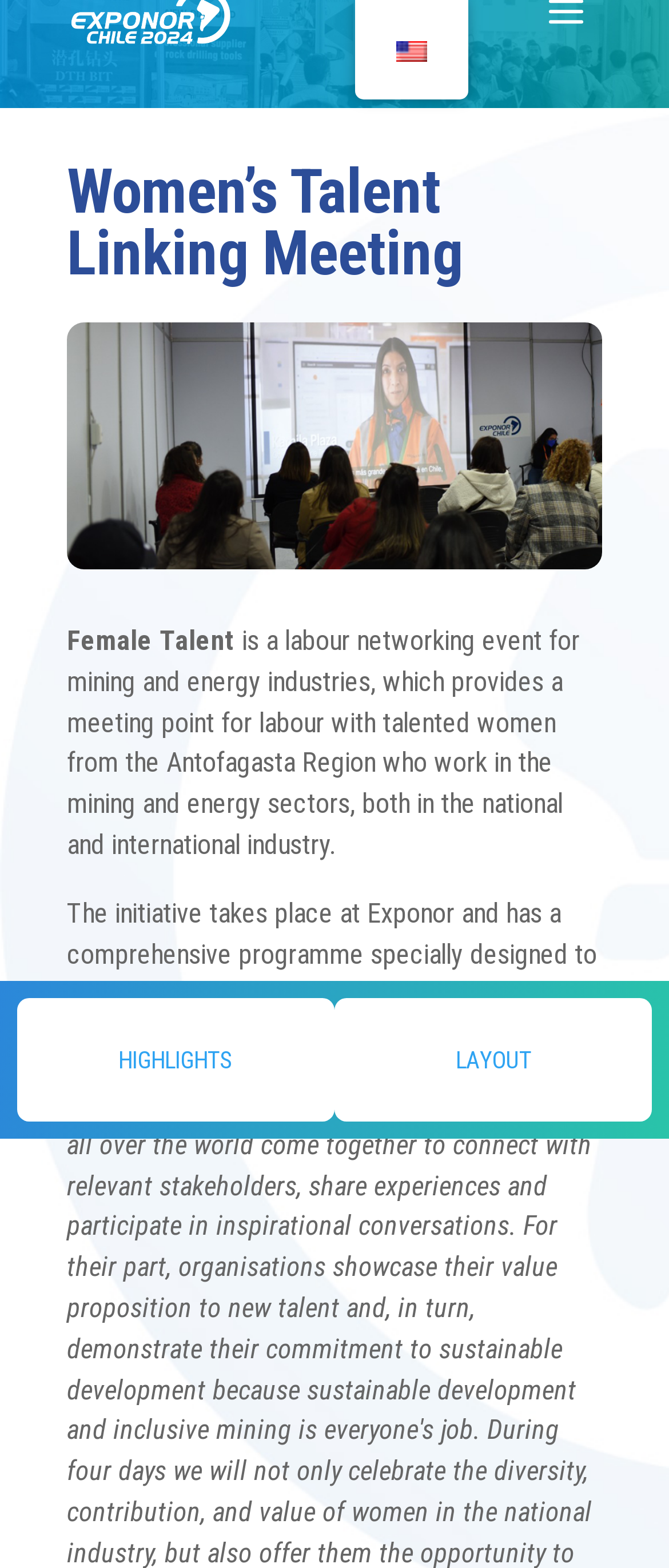Describe every aspect of the webpage comprehensively.

The webpage is about "Talento Mujer - EXPONOR", which appears to be an event or initiative focused on women's talent in the mining and energy industries. 

At the top of the page, there is a header section with the title "Women’s Talent Linking Meeting". Below this header, there is a brief description of the event, stating that it is a labour networking event that provides a meeting point for talented women in the Antofagasta Region who work in the mining and energy sectors. 

Further down, there is a longer paragraph that explains the initiative in more detail, mentioning that it takes place at Exponor and has a comprehensive programme designed to highlight, recognise, and empower women in their different roles in the local industry. 

To the right of this text, there are two links, "HIGHLIGHTS" and "LAYOUT", which are likely navigation links to other sections of the webpage or the event's programme. 

At the very top right corner of the page, there is a link to switch the language to "en_US", accompanied by a small flag icon. 

There are a total of 3 links and 1 image on the page. The image is a small flag icon, likely representing the language option.